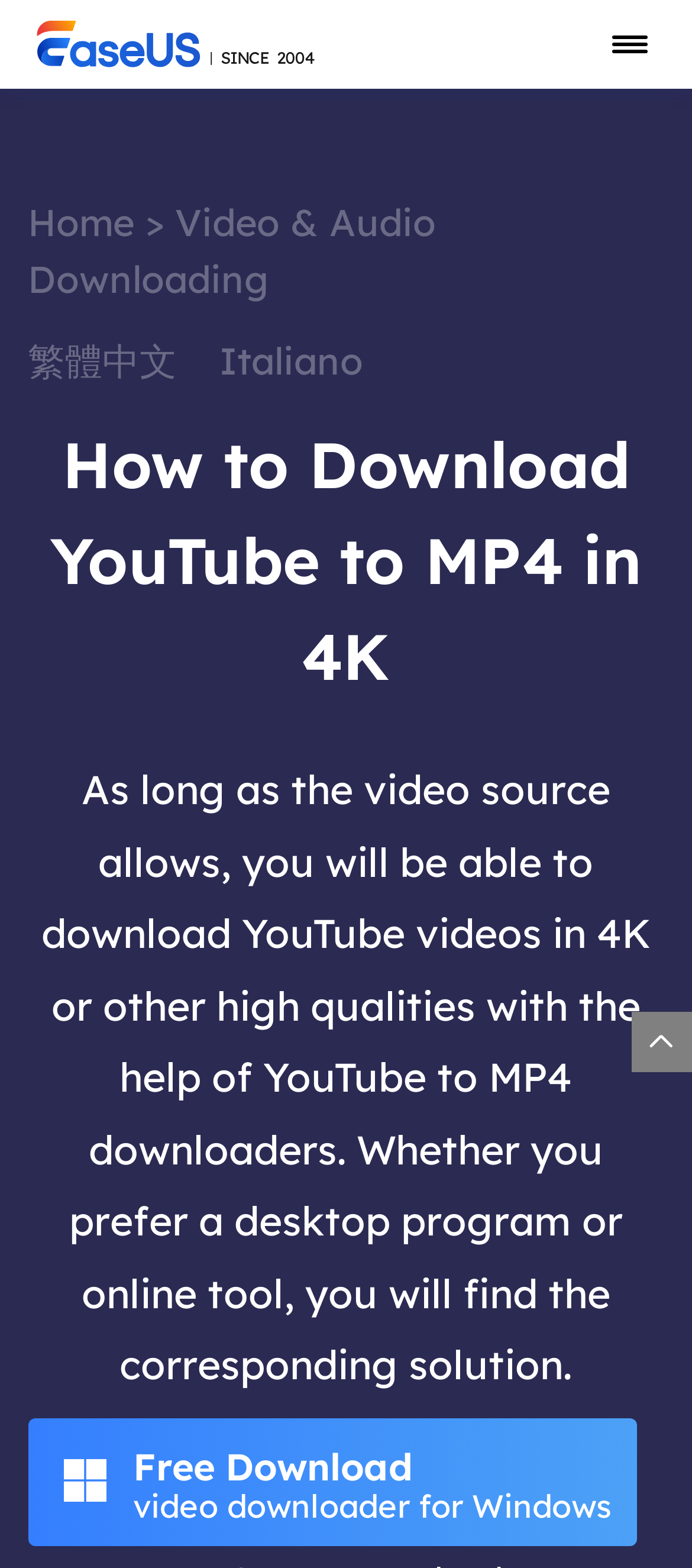What is the recommended solution for Windows users?
Provide a well-explained and detailed answer to the question.

According to the link ' Free Download video downloader for Windows', it seems that the webpage recommends a free video downloader for Windows users.